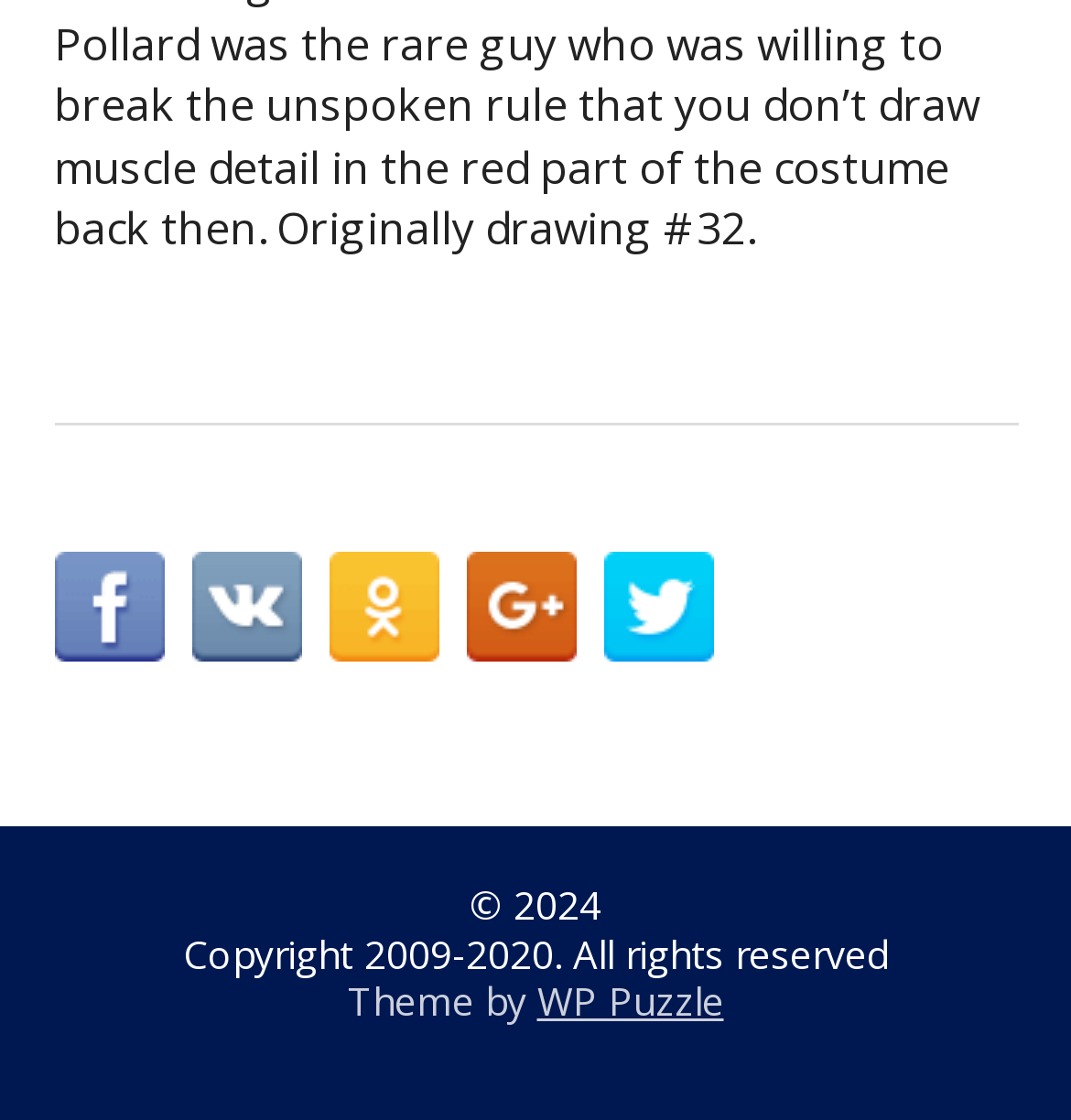What is the theme provider?
Answer the question with as much detail as possible.

The link 'WP Puzzle' at the bottom of the webpage suggests that the theme of the webpage is provided by WP Puzzle.